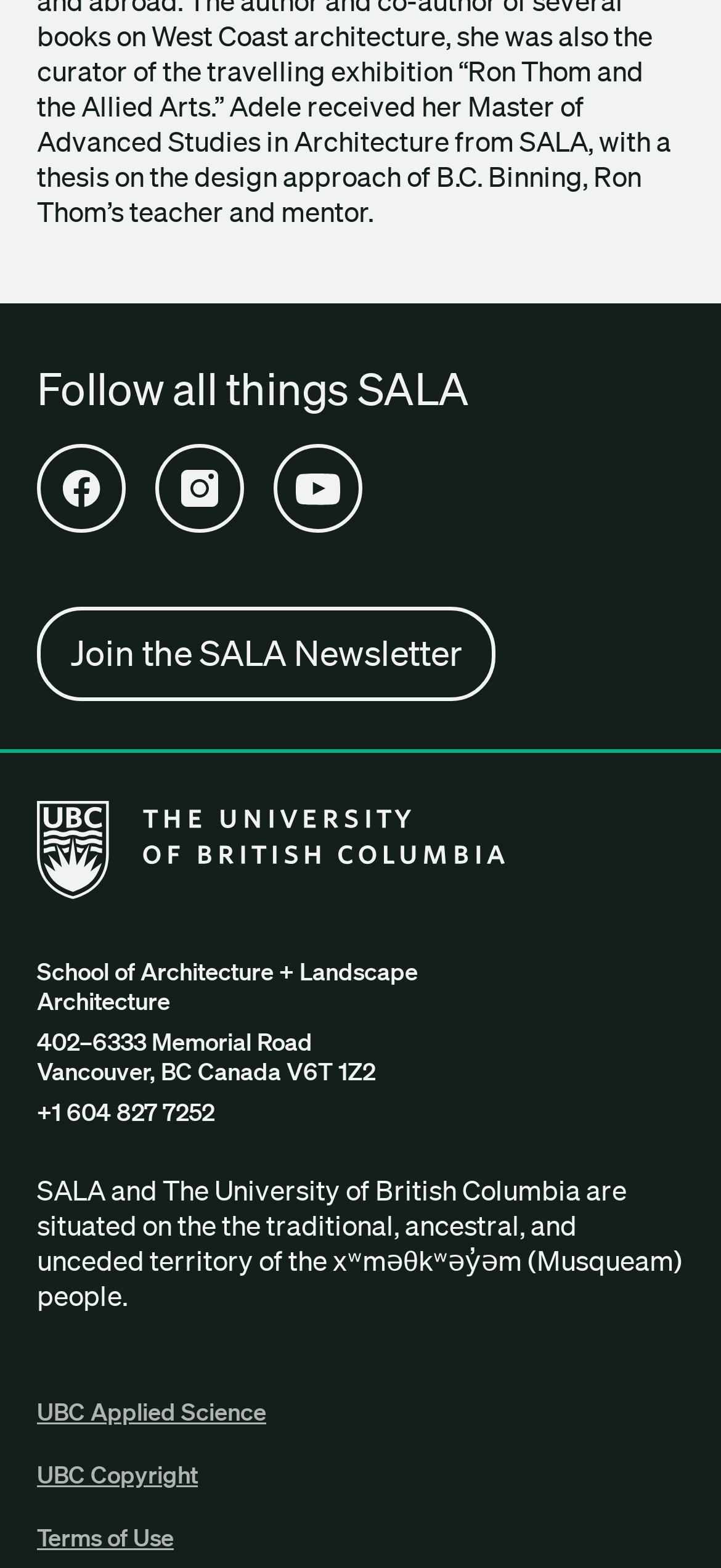Find the bounding box coordinates of the element you need to click on to perform this action: 'Join the SALA Newsletter'. The coordinates should be represented by four float values between 0 and 1, in the format [left, top, right, bottom].

[0.051, 0.387, 0.687, 0.447]